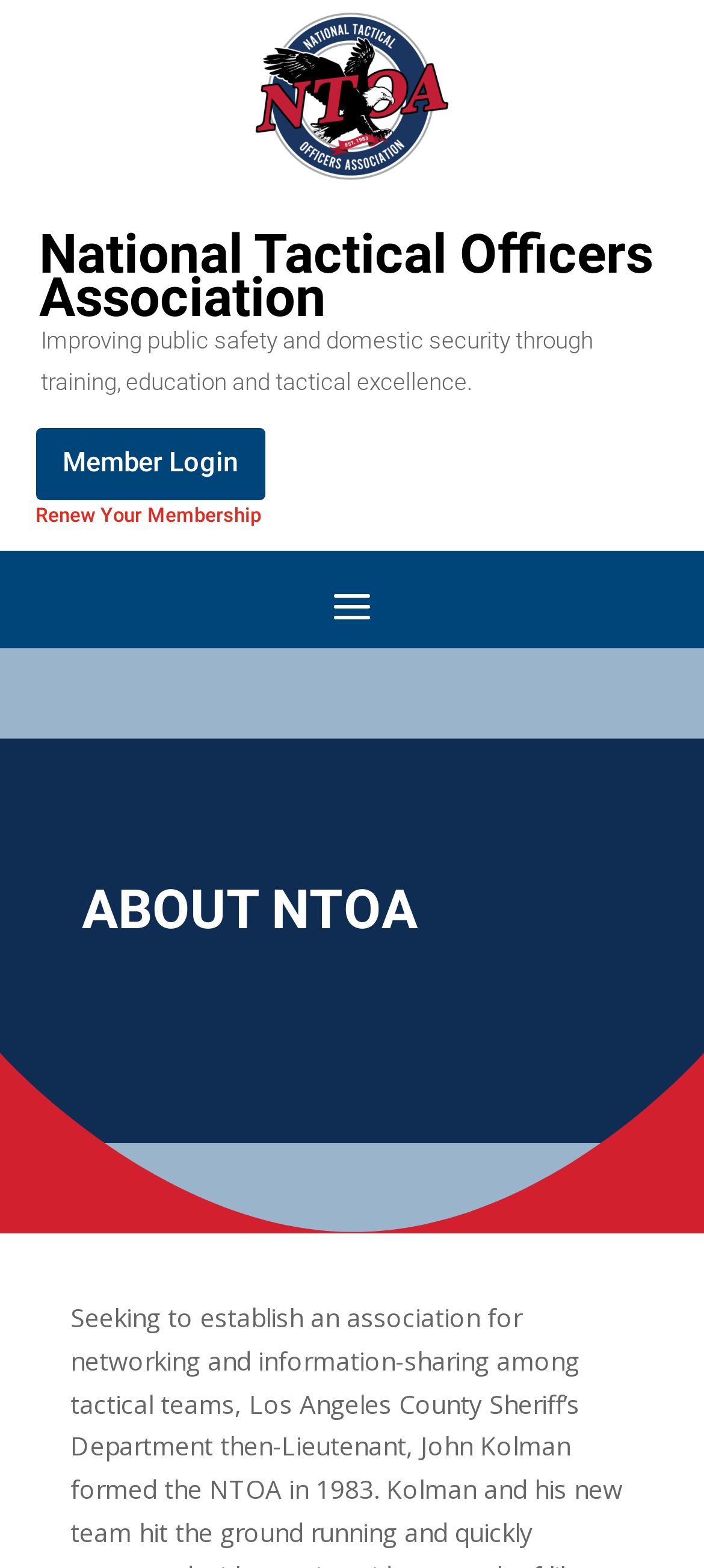Provide the bounding box coordinates for the specified HTML element described in this description: "← 20221128". The coordinates should be four float numbers ranging from 0 to 1, in the format [left, top, right, bottom].

None